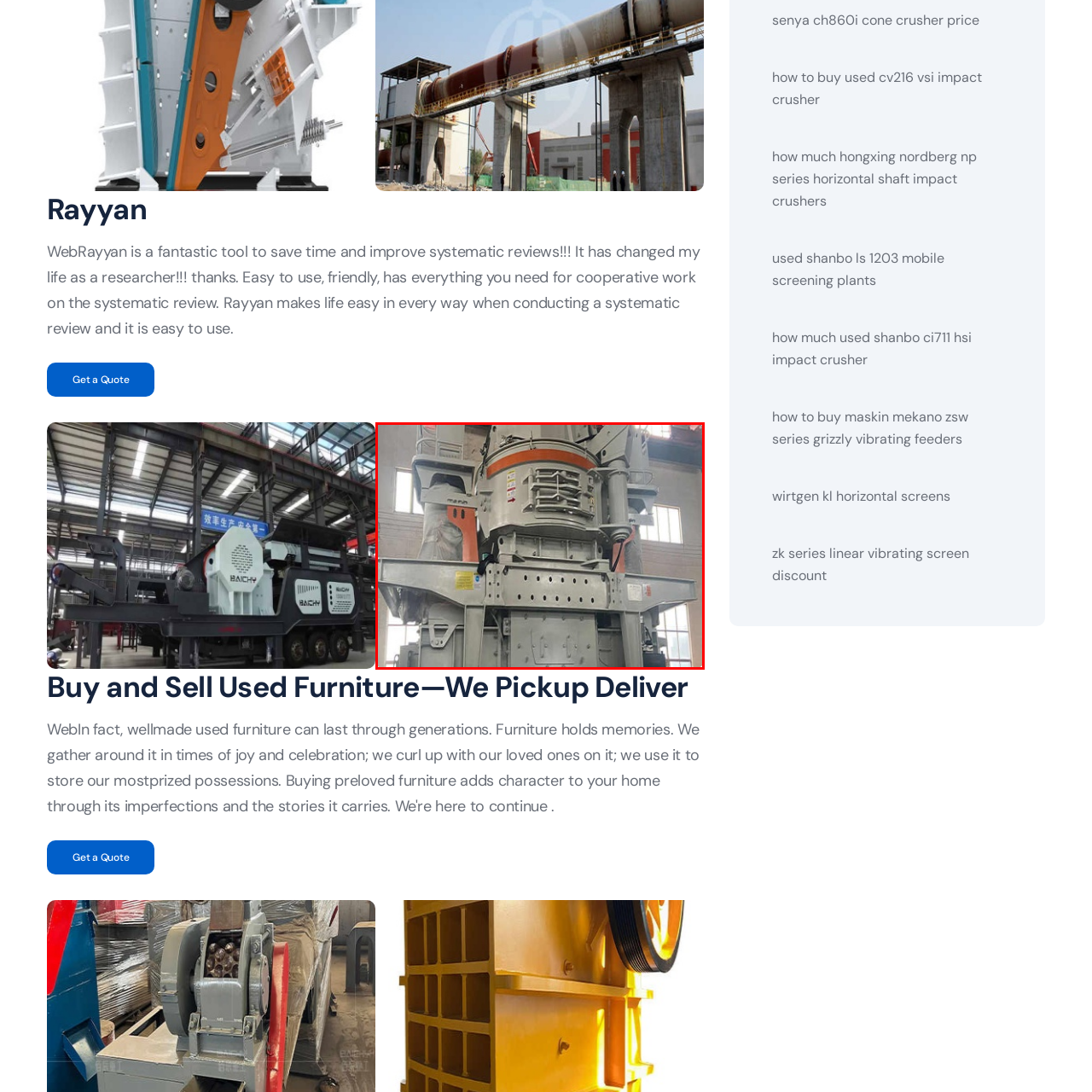Please scrutinize the image encapsulated by the red bounding box and provide an elaborate answer to the next question based on the details in the image: What is the purpose of the cone crusher?

The purpose of the cone crusher can be inferred by understanding its design and functionality, as described in the caption, which highlights its role in crushing materials and its importance in material handling processes.